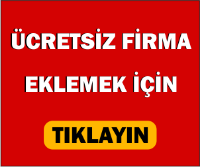What is the color of the button in the advertisement?
Refer to the image and provide a one-word or short phrase answer.

Yellow